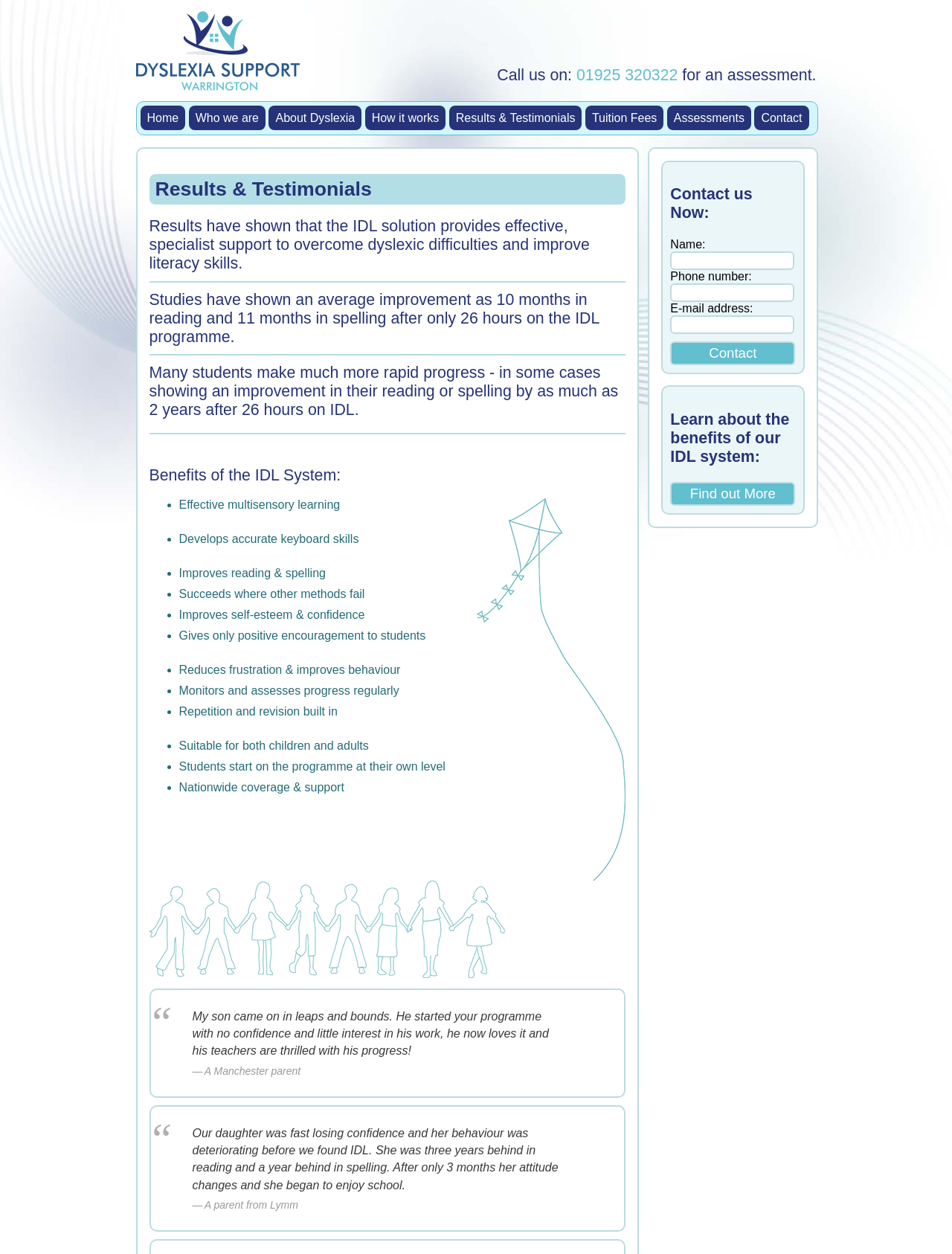Analyze the image and provide a detailed answer to the question: What is the average improvement in reading after 26 hours on the IDL programme?

The average improvement in reading after 26 hours on the IDL programme can be found in the heading 'Results & Testimonials' which states 'Studies have shown an average improvement as 10 months in reading and 11 months in spelling after only 26 hours on the IDL programme.'.